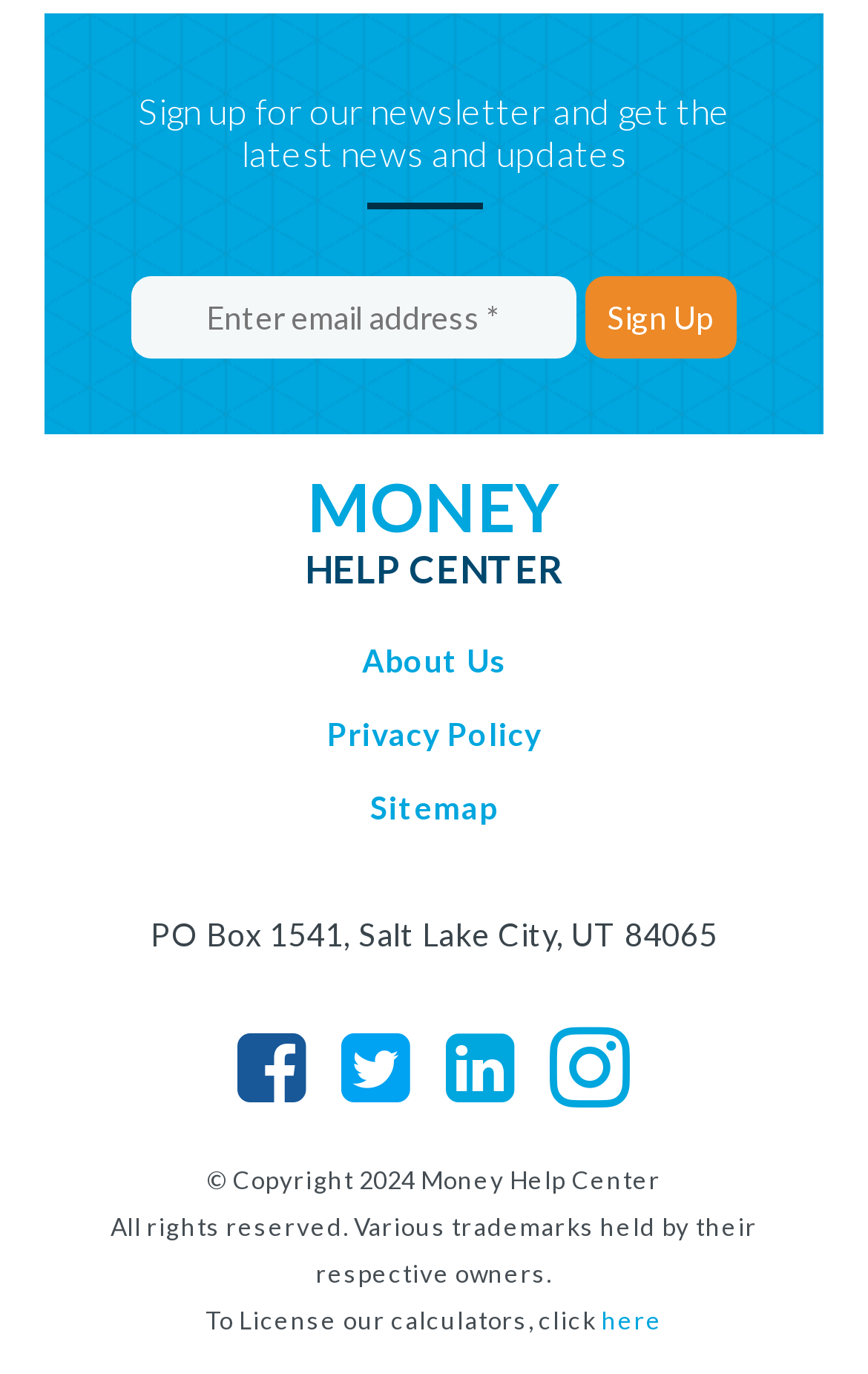What is the purpose of the 'Sign Up' button?
Please provide a full and detailed response to the question.

The 'Sign Up' button is located below the textbox with the label 'Enter email address', suggesting that it is used to submit the email address and subscribe to the newsletter.